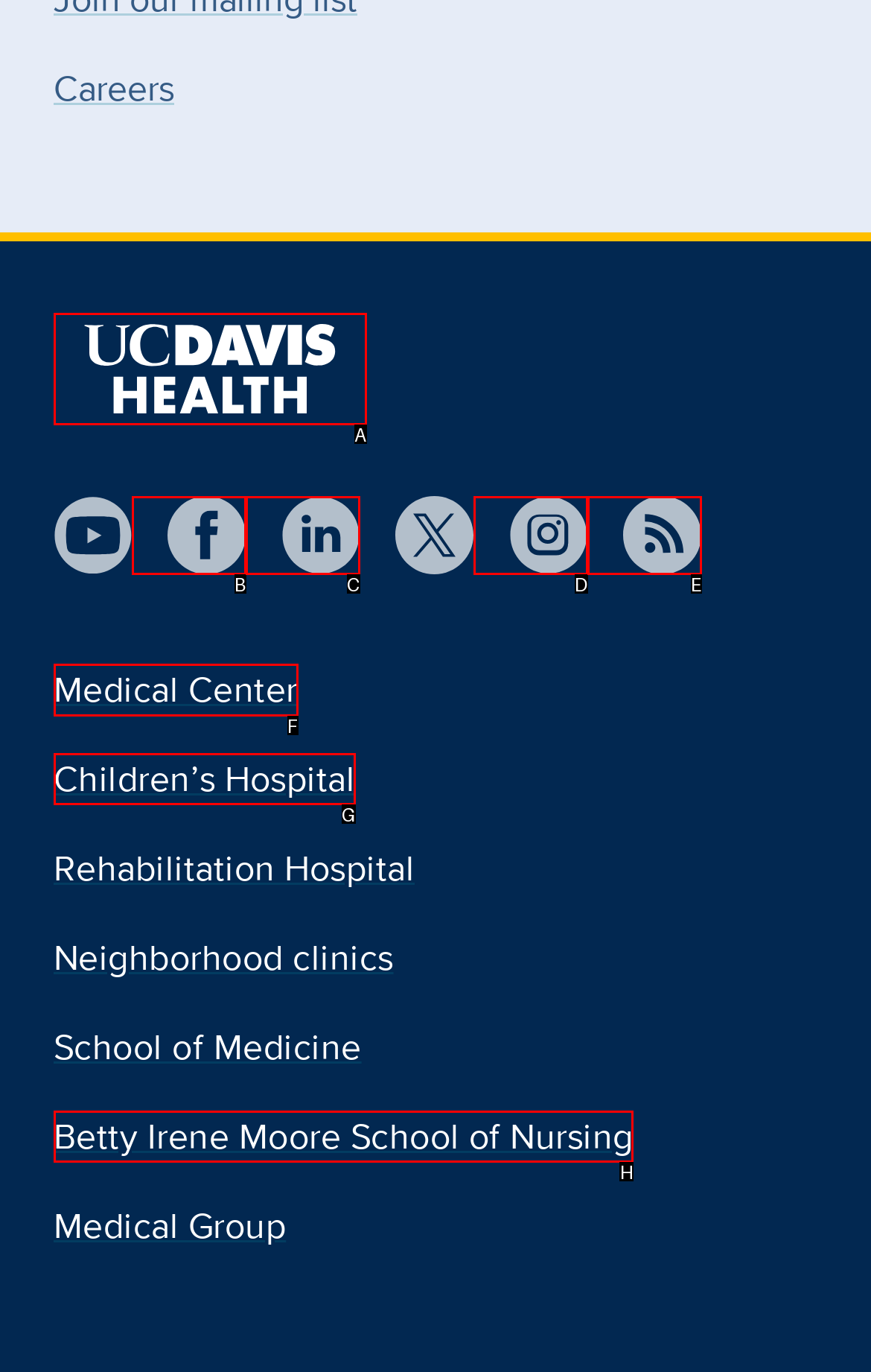From the available options, which lettered element should I click to complete this task: Visit Medical Center?

F